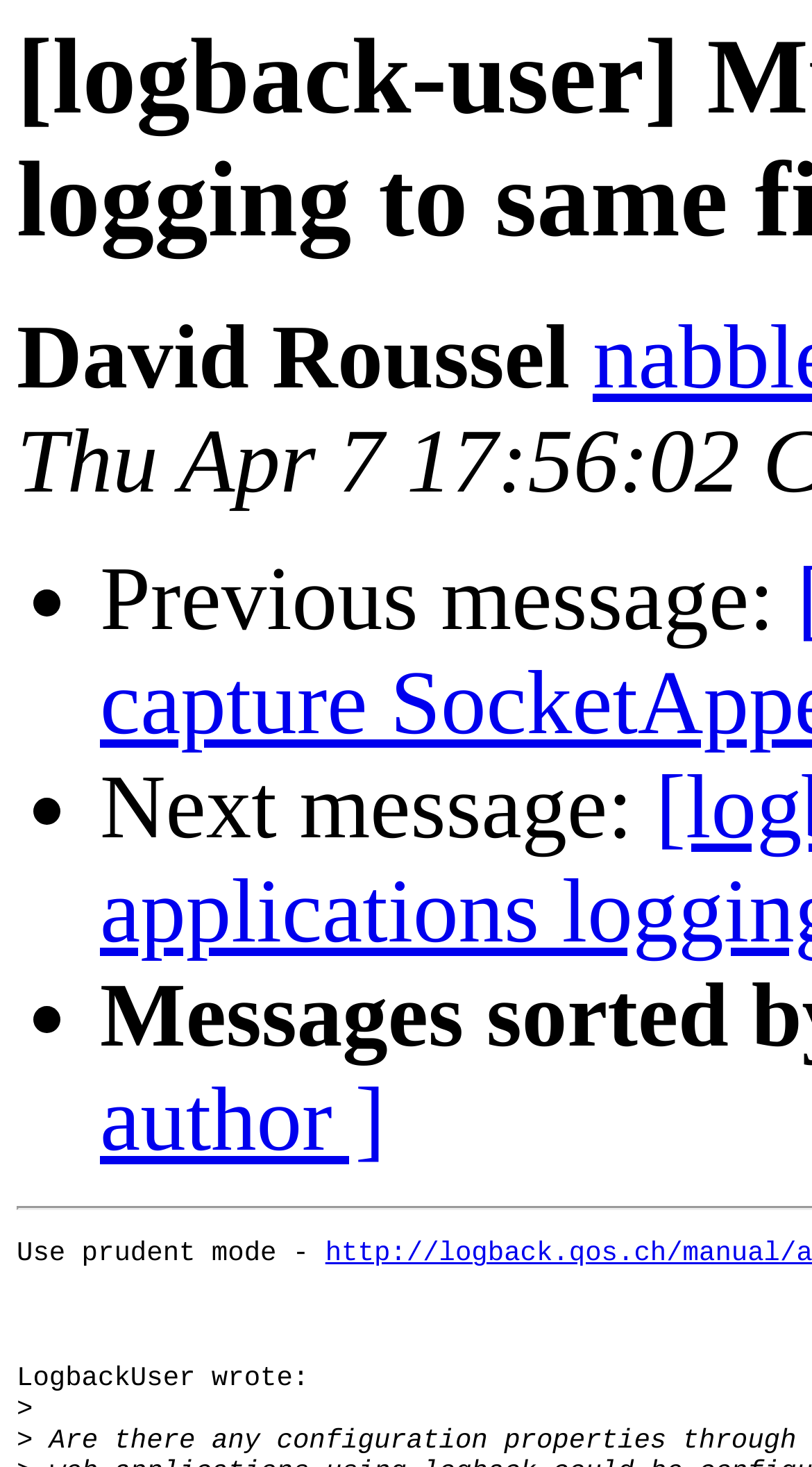Respond with a single word or phrase to the following question: Who is the author of the message?

David Roussel